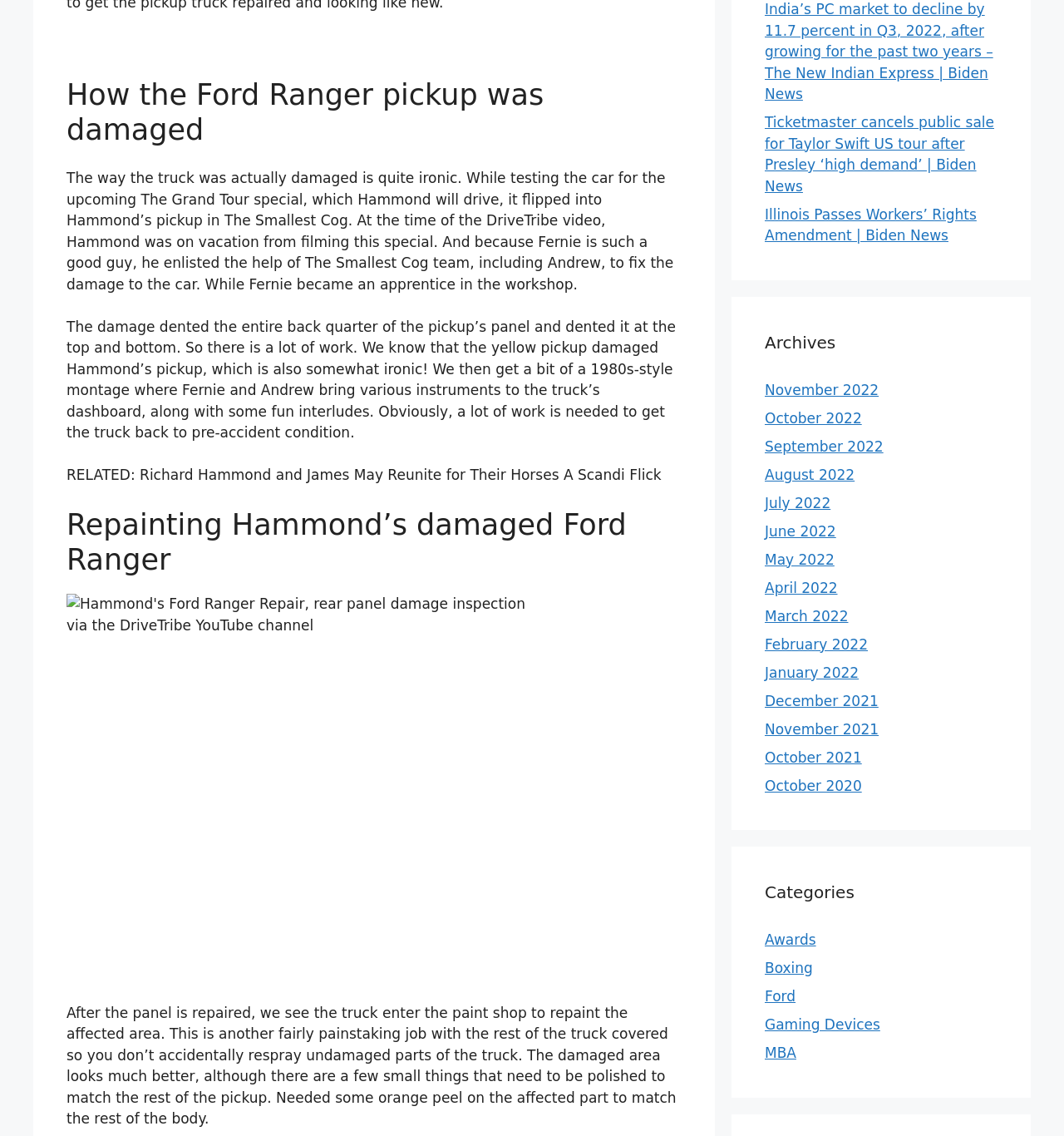Extract the bounding box coordinates of the UI element described: "Boxing". Provide the coordinates in the format [left, top, right, bottom] with values ranging from 0 to 1.

[0.719, 0.845, 0.764, 0.859]